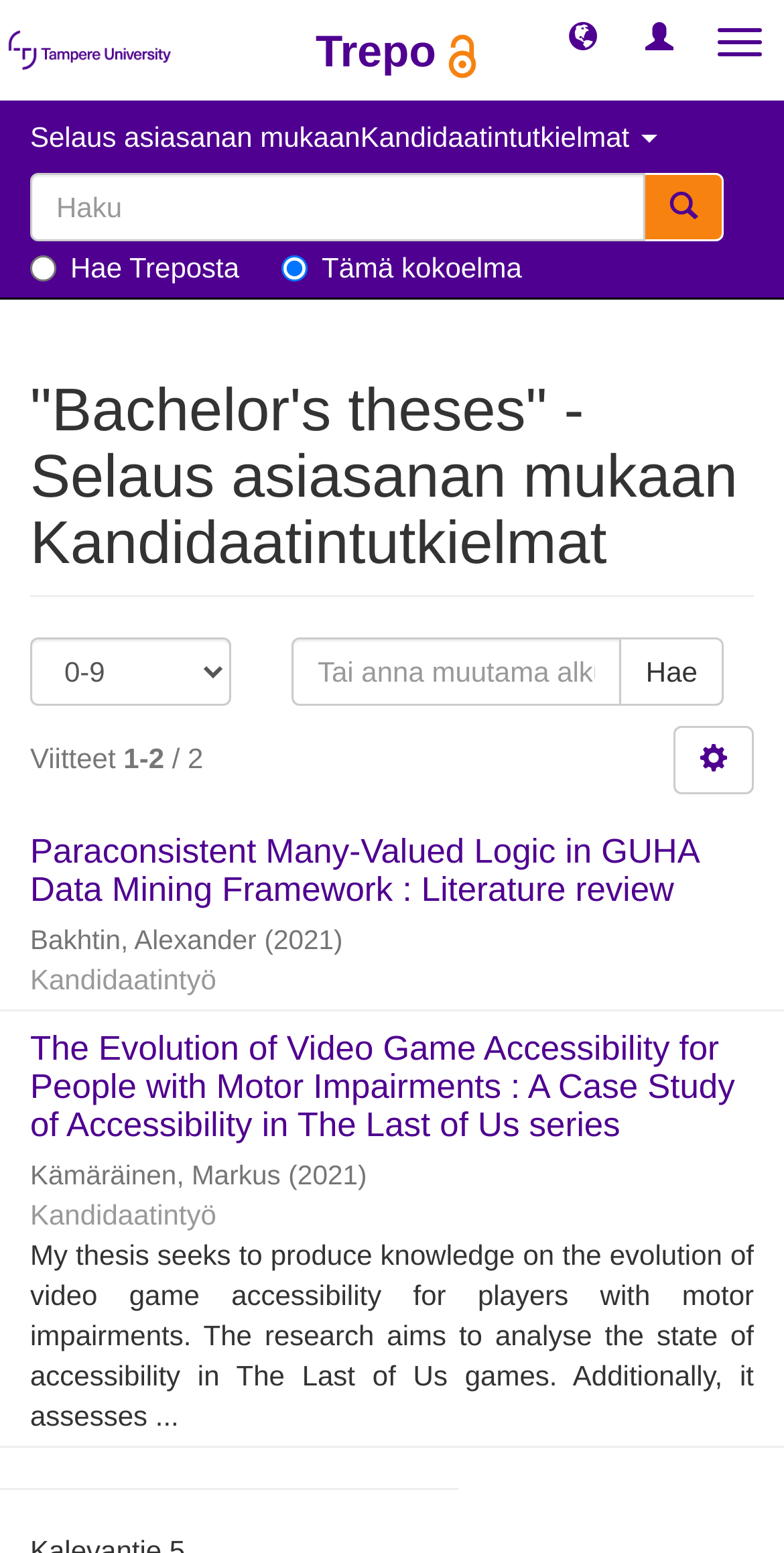Give a one-word or phrase response to the following question: What is the purpose of the 'Hae' button?

To search